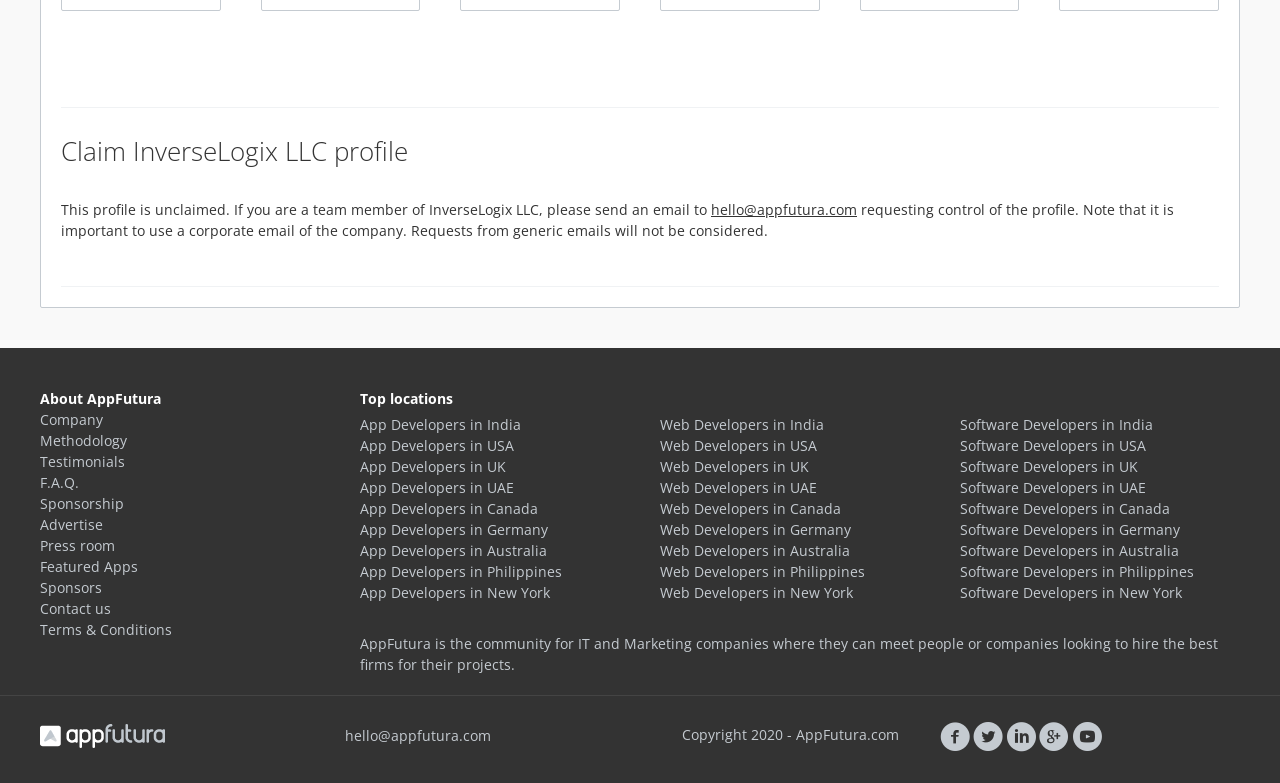Determine the bounding box coordinates of the section to be clicked to follow the instruction: "Understand the duration of doxycycline antibiotics in the system". The coordinates should be given as four float numbers between 0 and 1, formatted as [left, top, right, bottom].

None